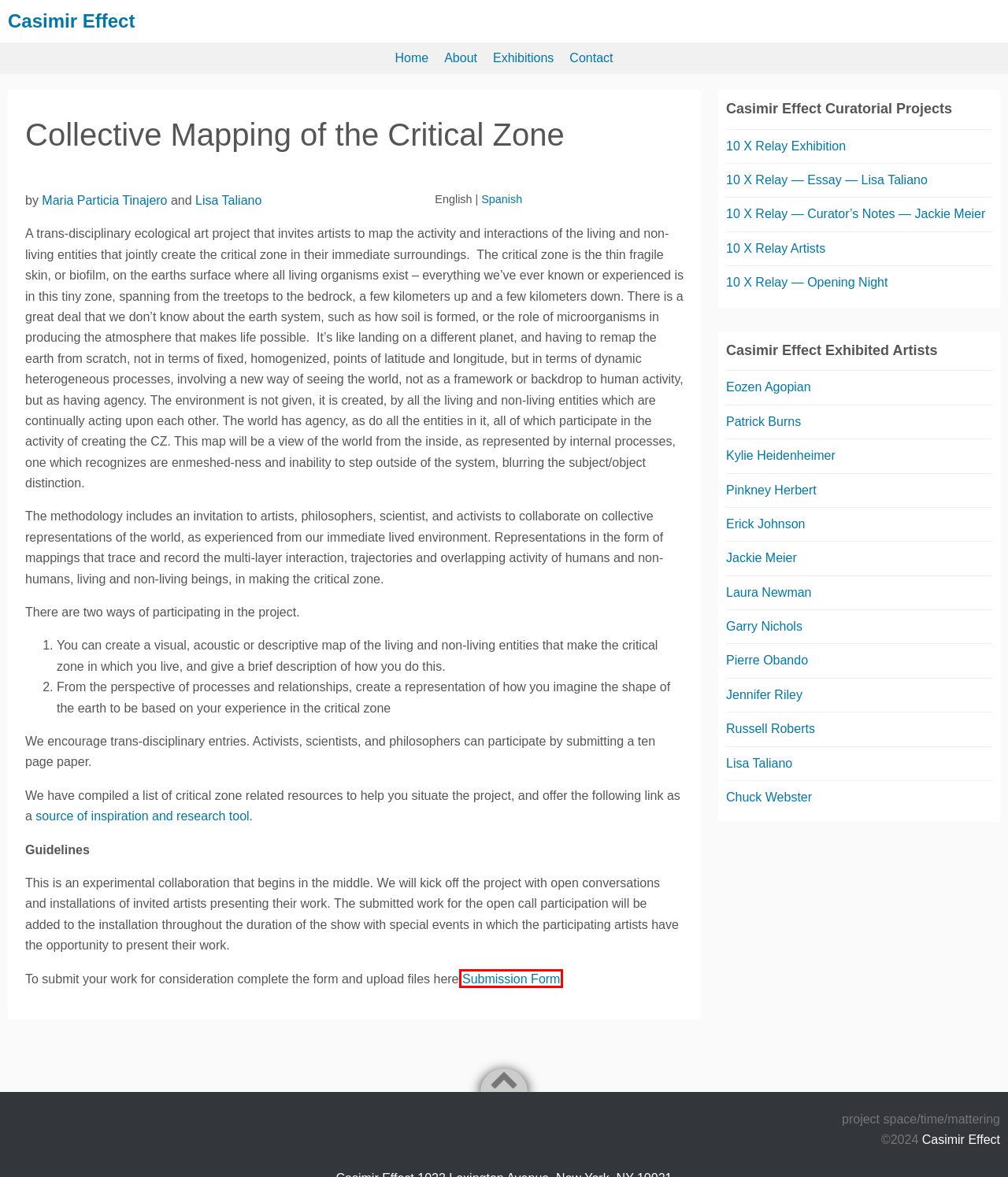Consider the screenshot of a webpage with a red bounding box around an element. Select the webpage description that best corresponds to the new page after clicking the element inside the red bounding box. Here are the candidates:
A. www.taliano.com
B. Lisa Taliano  |  Casimir Effect
C. Submission — Collective Mapping of the Critical Zone  |  Casimir Effect
D. Capasso+Keller+Tinajero
E. Pinkney Herbert  |  Casimir Effect
F. Russell Roberts  |  Casimir Effect
G. Pierre Obando  |  Casimir Effect
H. 10 X Relay — Opening Night  |  Casimir Effect

C